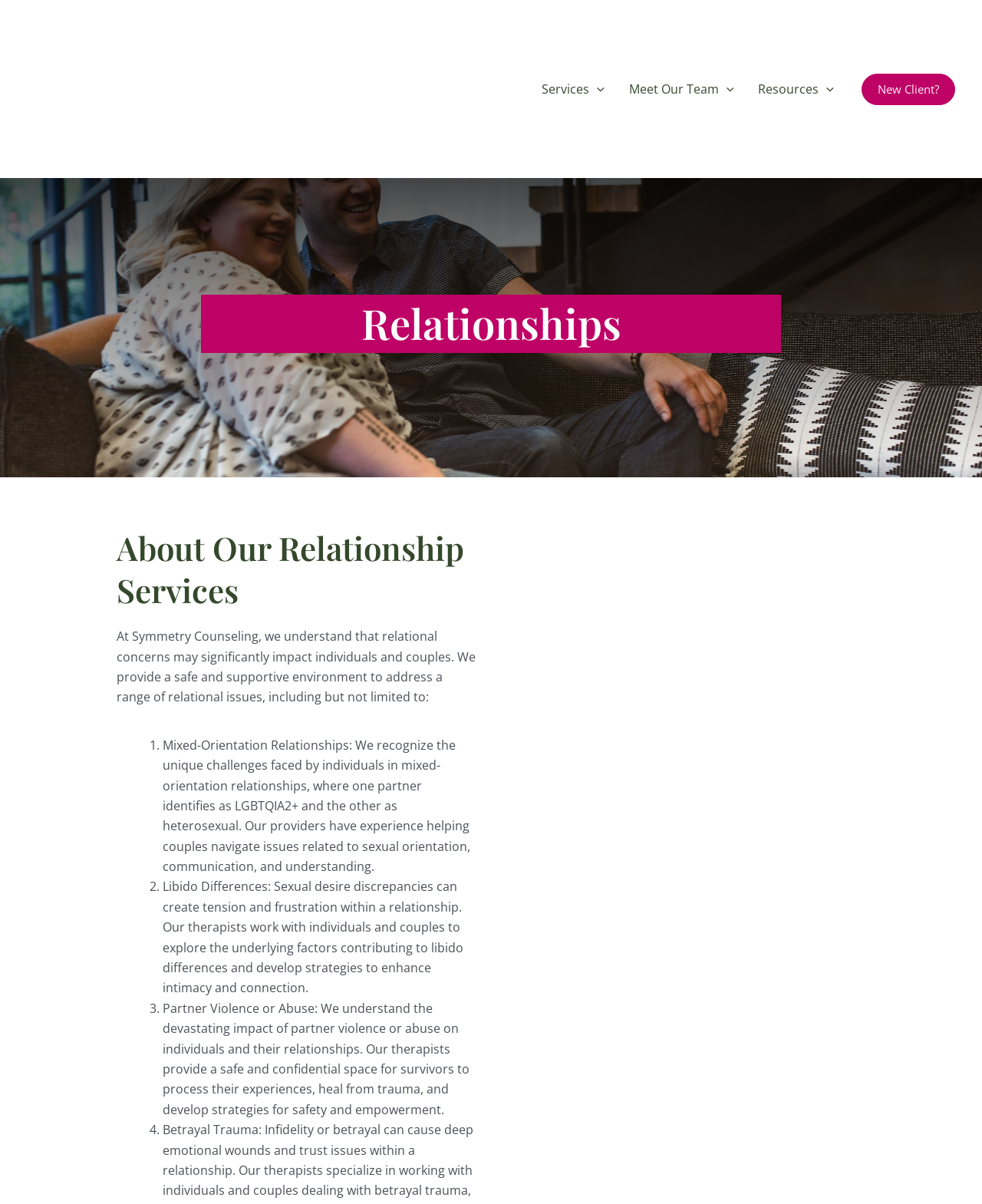Look at the image and give a detailed response to the following question: What is one of the relational issues addressed by the counseling service?

One of the relational issues addressed by the counseling service is mixed-orientation relationships, which is mentioned in the list of services provided, specifically stating that the providers have experience helping couples navigate issues related to sexual orientation, communication, and understanding.